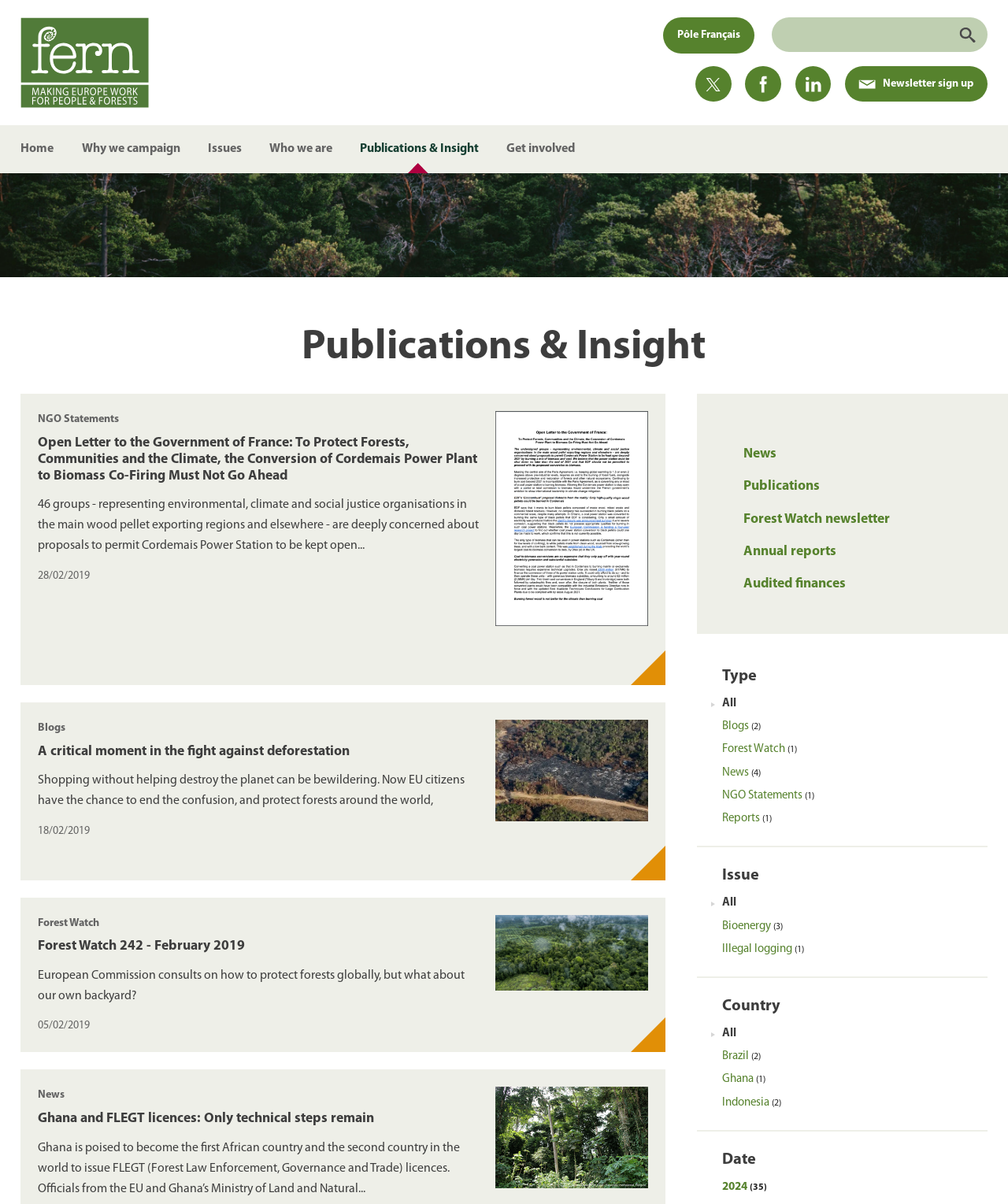Specify the bounding box coordinates of the element's area that should be clicked to execute the given instruction: "Read the open letter to the Government of France". The coordinates should be four float numbers between 0 and 1, i.e., [left, top, right, bottom].

[0.038, 0.341, 0.643, 0.486]